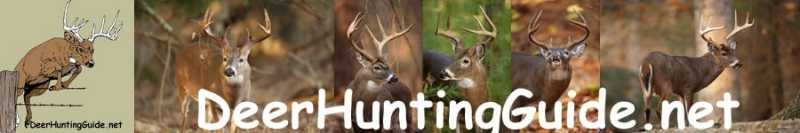What is the deer perched on?
Refer to the screenshot and deliver a thorough answer to the question presented.

On the left side of the banner image, a stylized illustration of a deer is perched on a log, adding a playful touch to the overall design.